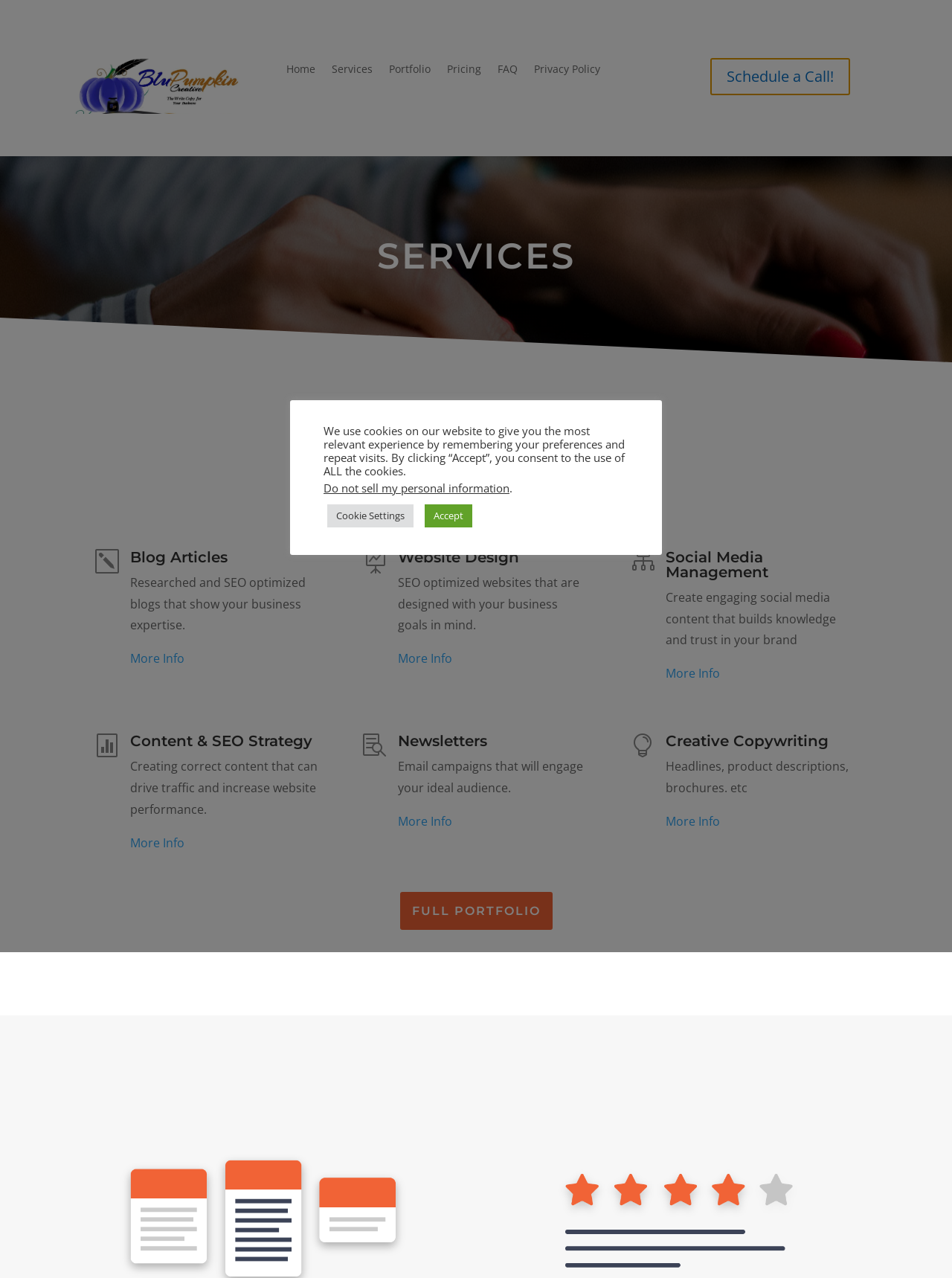Determine the bounding box coordinates of the area to click in order to meet this instruction: "Click the Home link".

[0.301, 0.05, 0.331, 0.063]